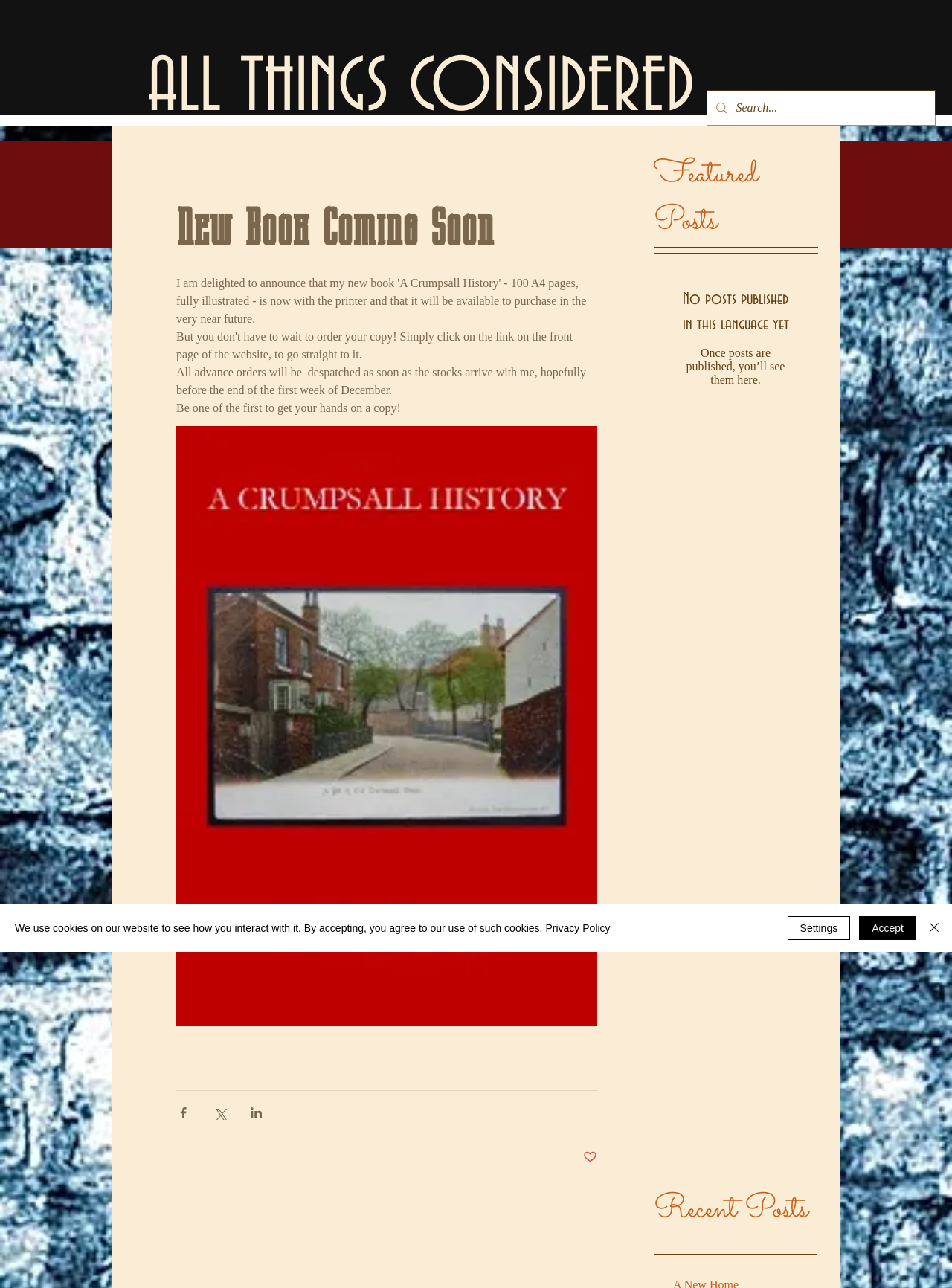Please respond to the question using a single word or phrase:
How can users share the new book announcement?

Via Facebook, Twitter, or LinkedIn